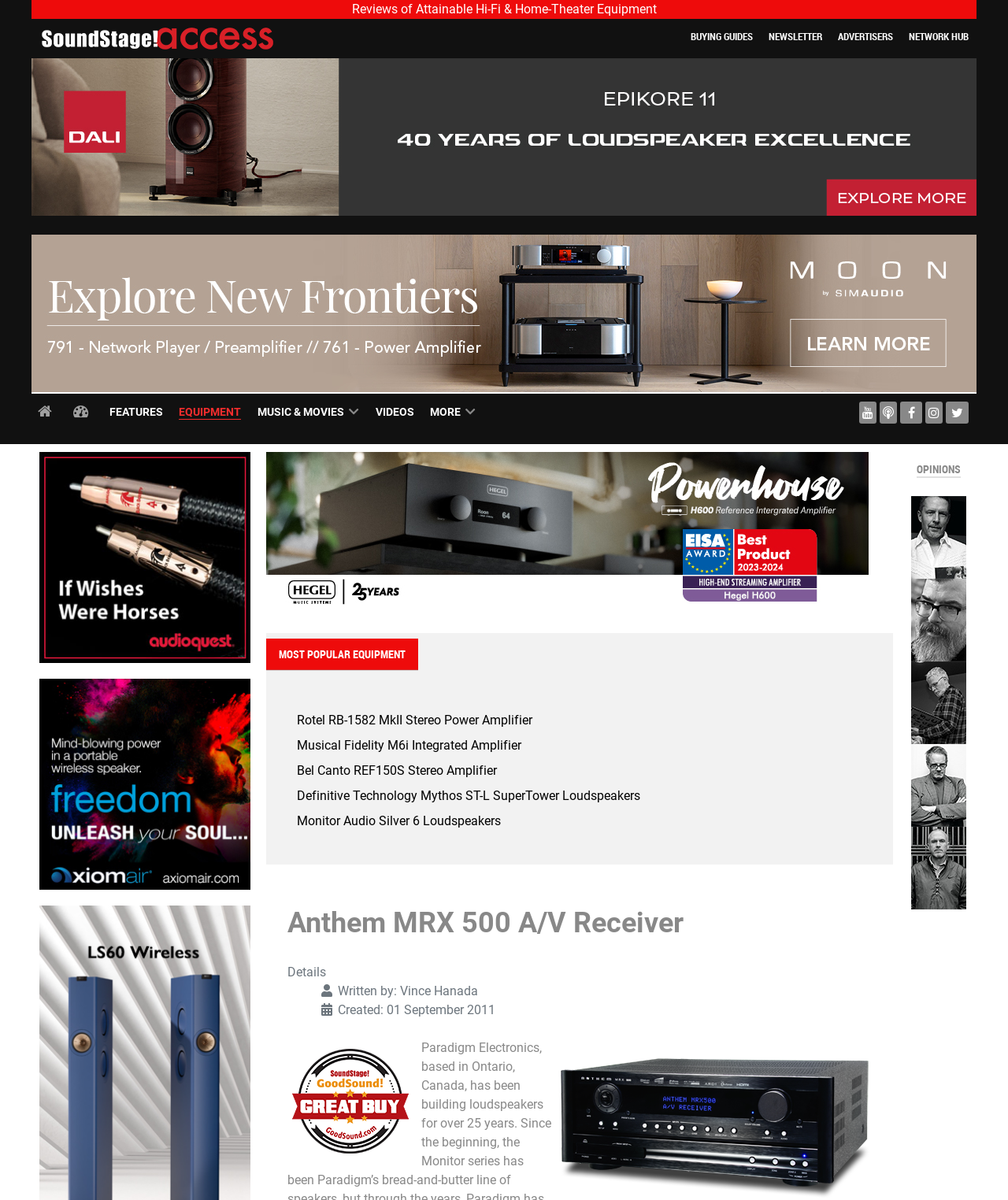Using the image as a reference, answer the following question in as much detail as possible:
How many opinions are listed under the 'OPINIONS' section?

The 'OPINIONS' section lists the opinions of five individuals, namely Doug Schneider, Dennis Burger, Gordon Brockhouse, Brent Butterworth, and Jeff Fritz, each with their respective images.